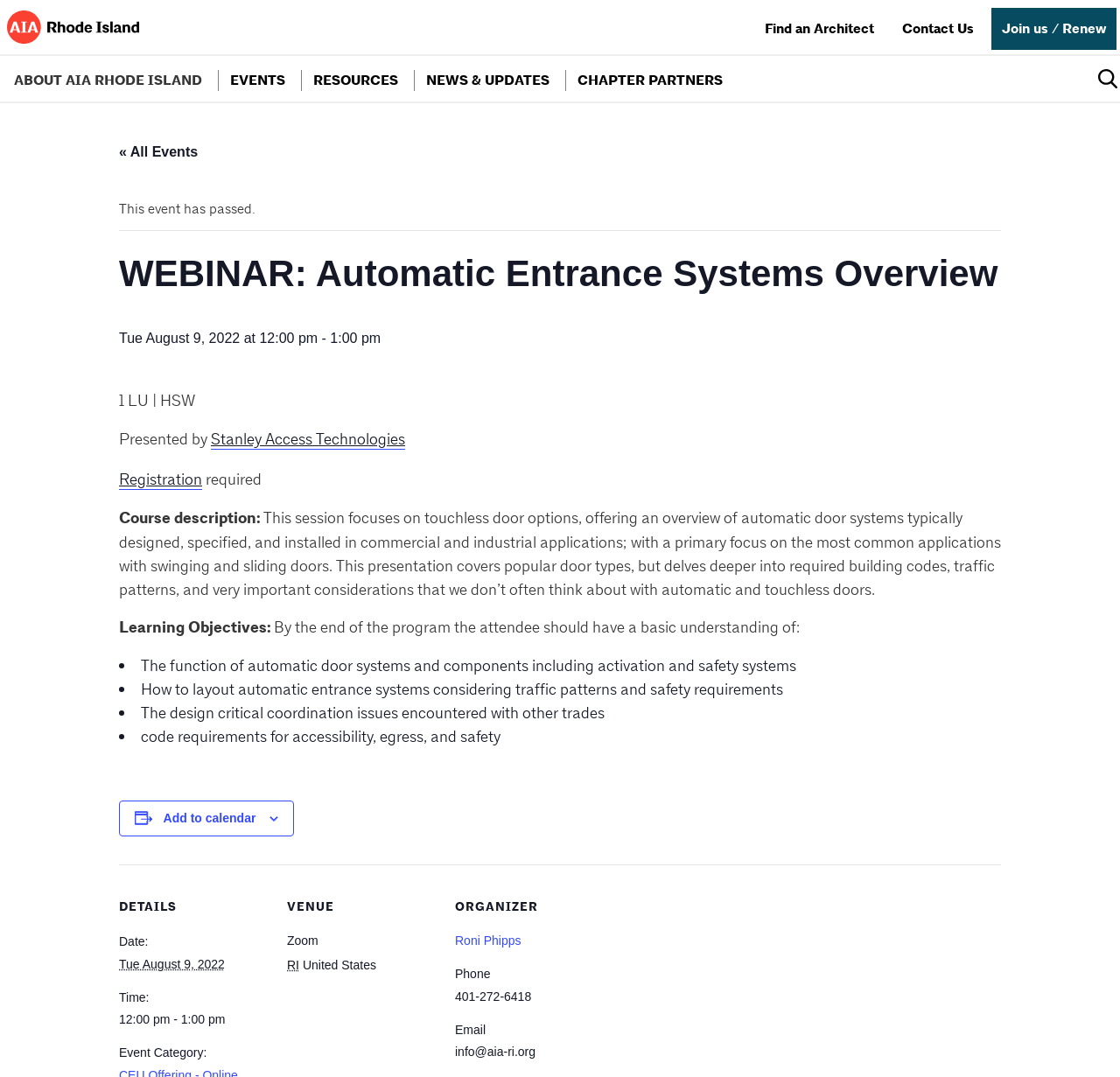Find and generate the main title of the webpage.

WEBINAR: Automatic Entrance Systems Overview